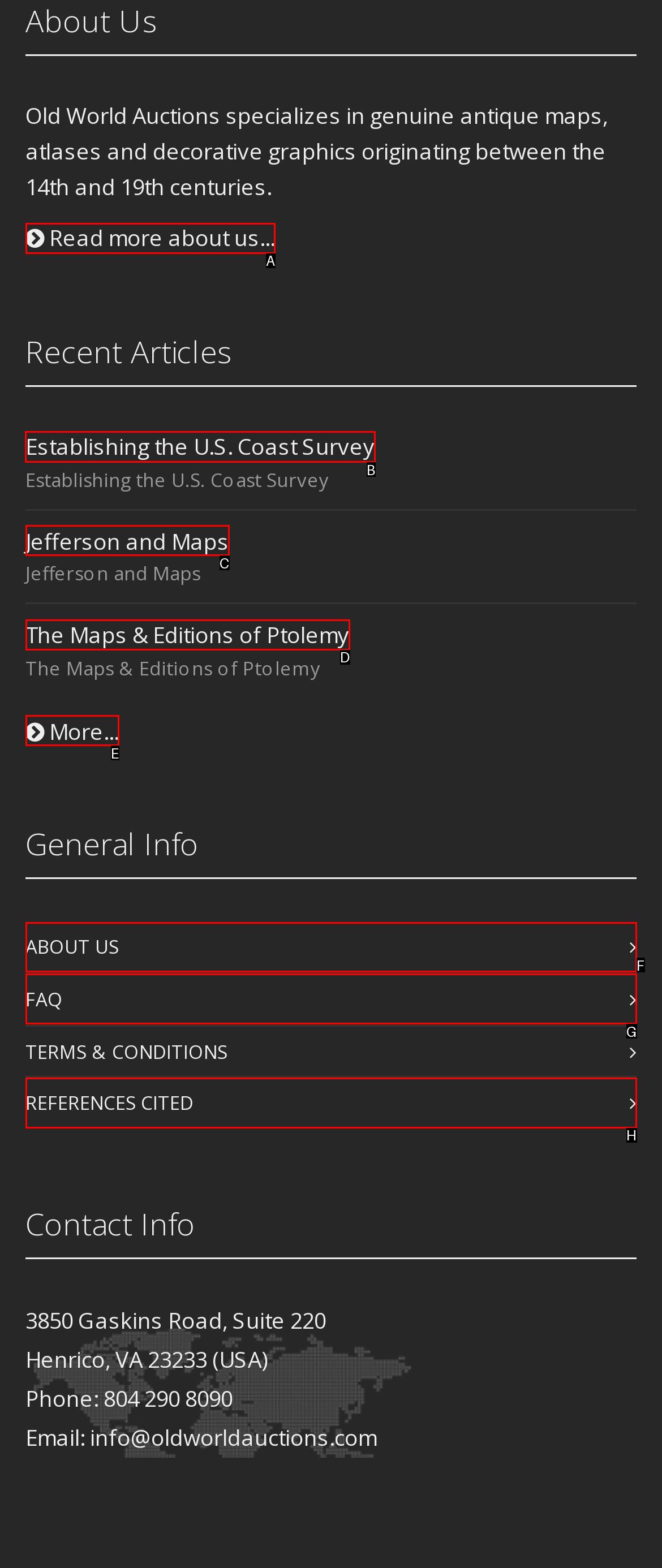Please indicate which HTML element to click in order to fulfill the following task: Search for something Respond with the letter of the chosen option.

None